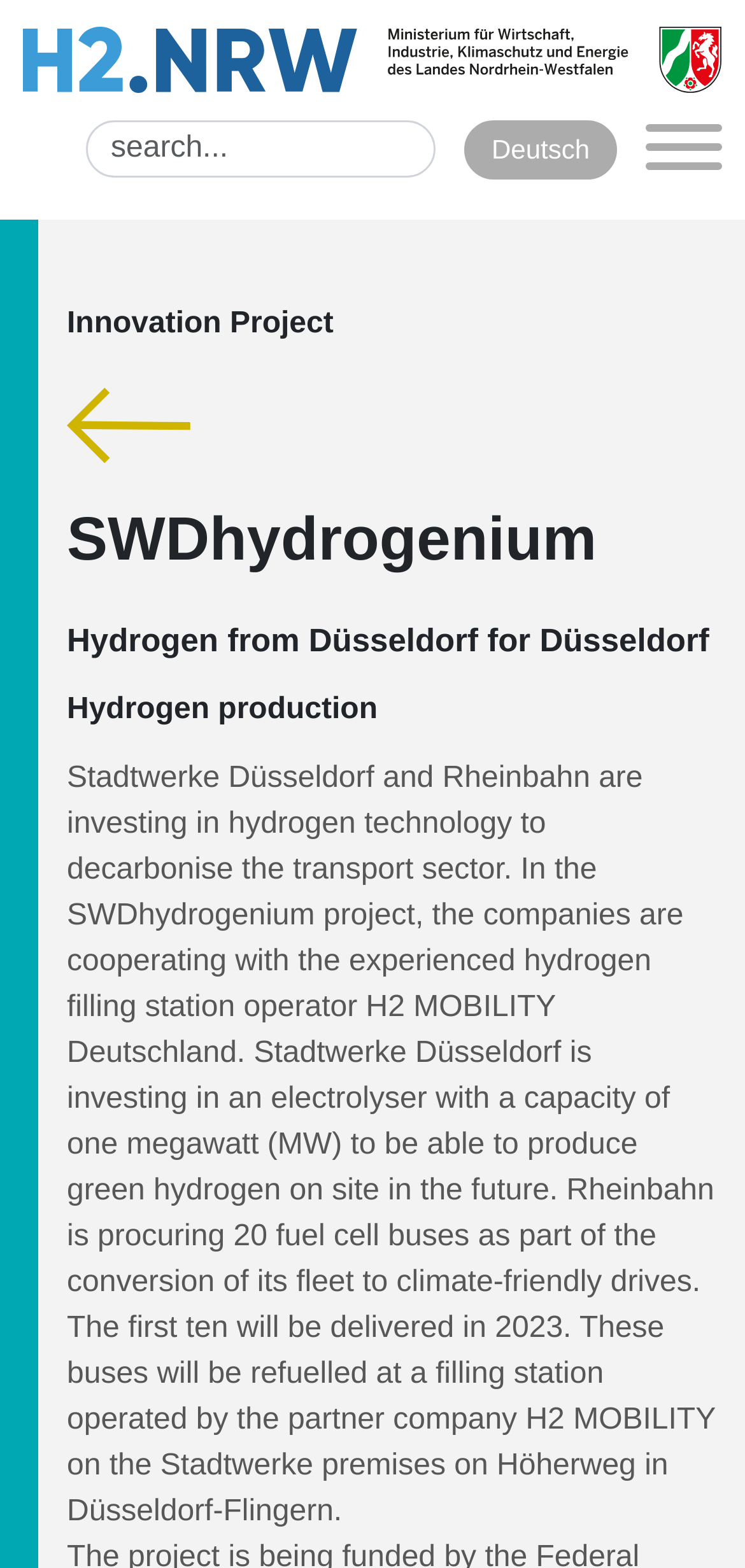Locate the bounding box coordinates of the UI element described by: "Deutsch". Provide the coordinates as four float numbers between 0 and 1, formatted as [left, top, right, bottom].

[0.623, 0.077, 0.828, 0.114]